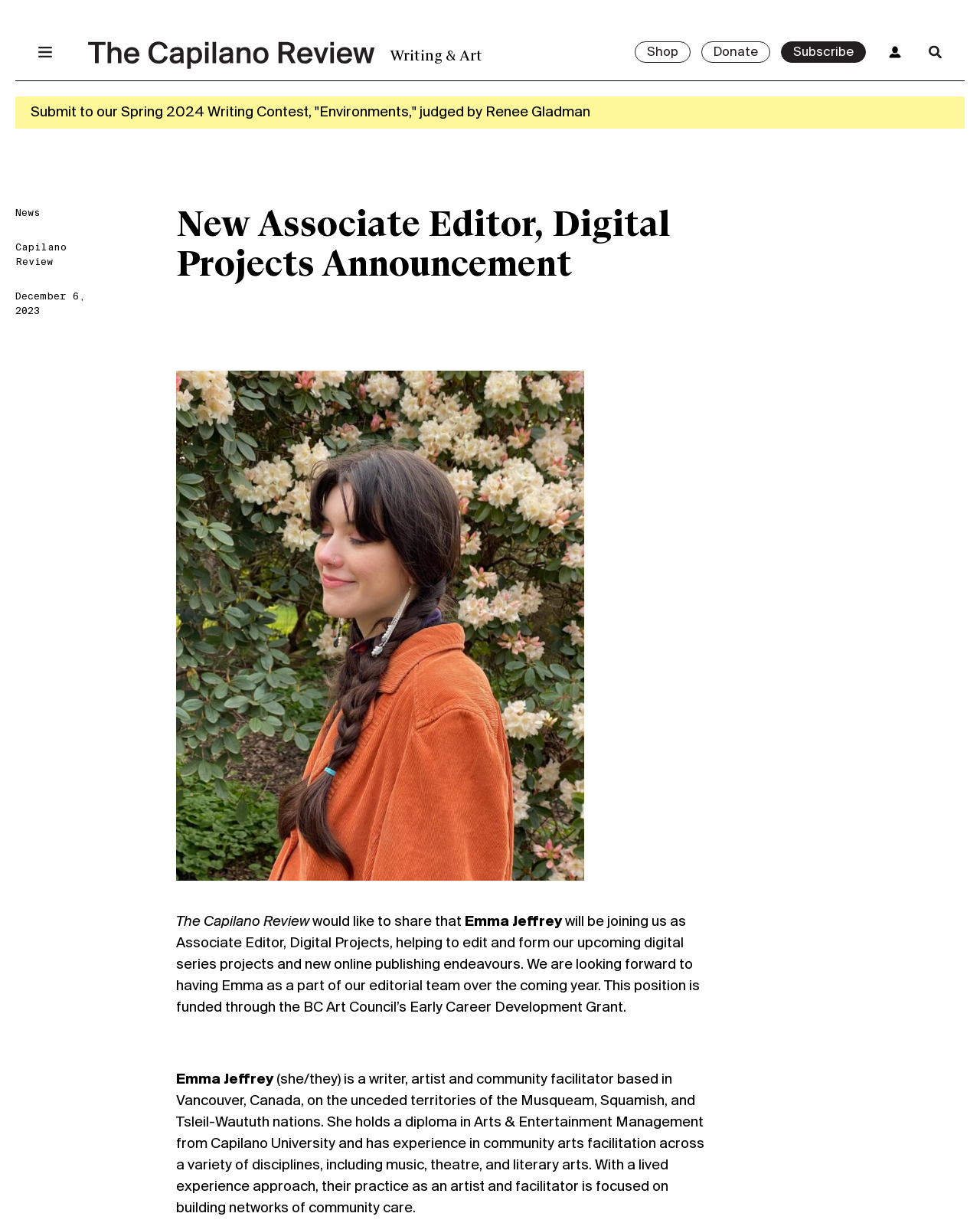Pinpoint the bounding box coordinates of the clickable element needed to complete the instruction: "Click on the 'Donate' link". The coordinates should be provided as four float numbers between 0 and 1: [left, top, right, bottom].

[0.716, 0.034, 0.786, 0.051]